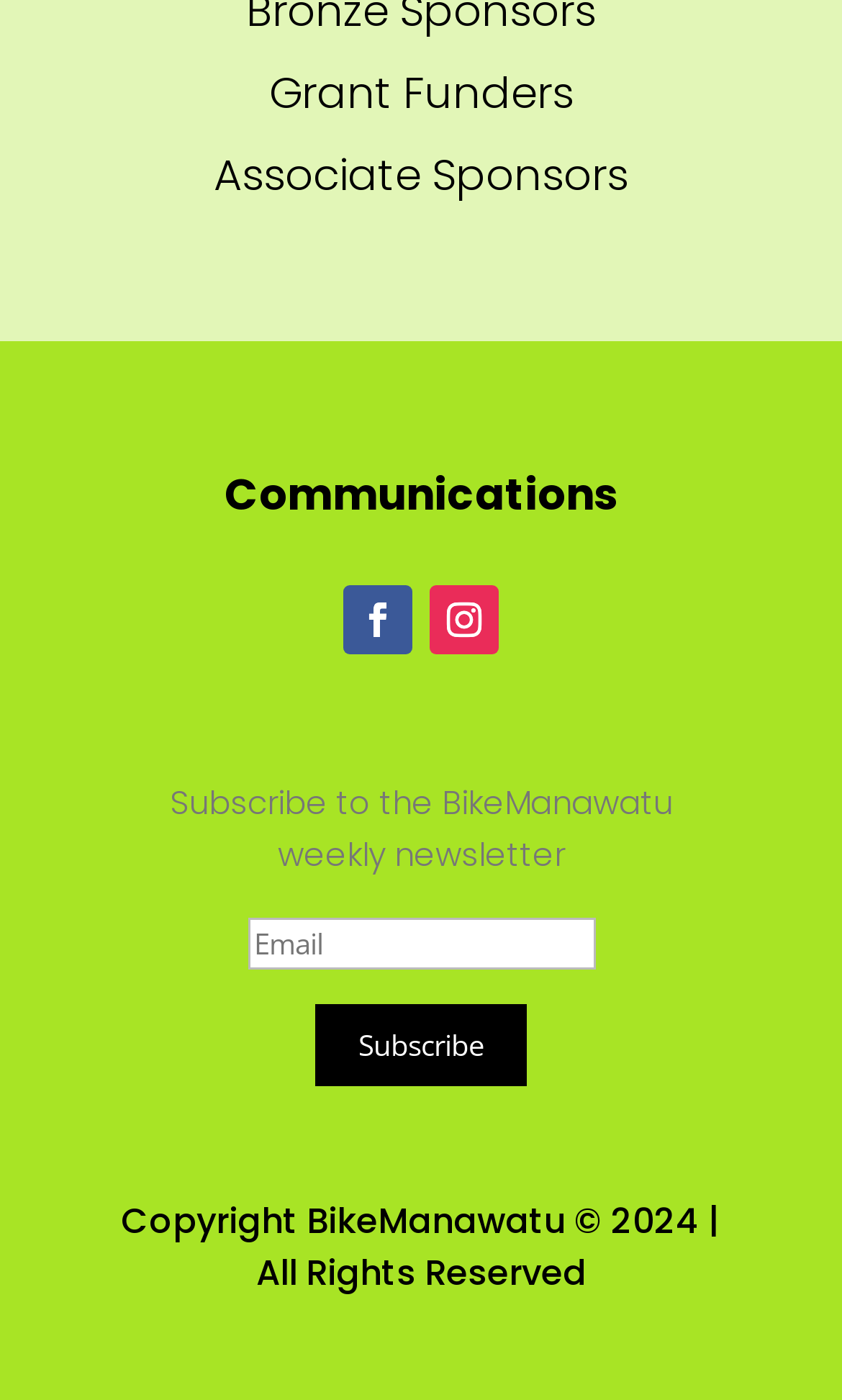Given the element description Follow, predict the bounding box coordinates for the UI element in the webpage screenshot. The format should be (top-left x, top-left y, bottom-right x, bottom-right y), and the values should be between 0 and 1.

[0.408, 0.418, 0.49, 0.468]